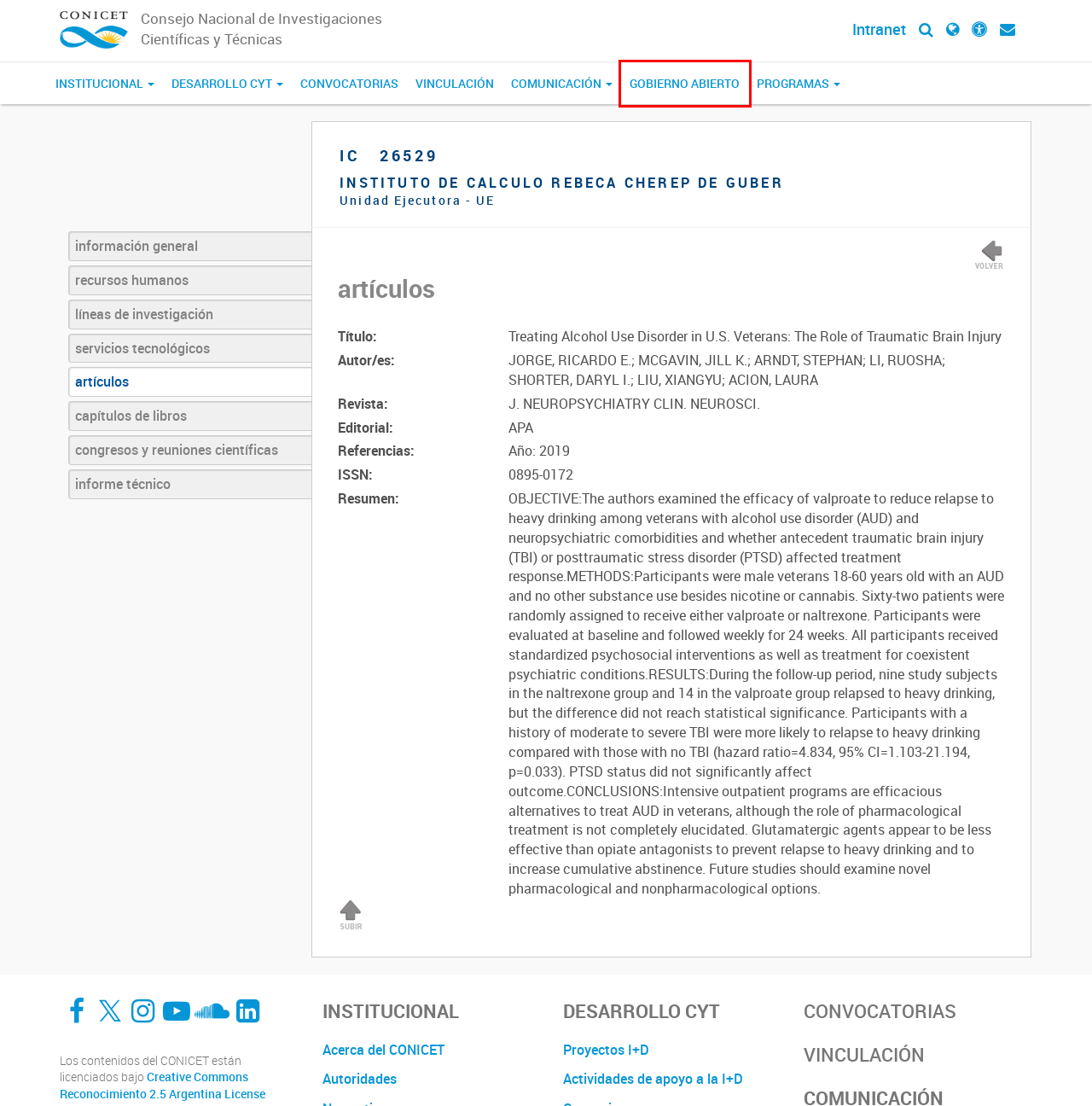Review the screenshot of a webpage which includes a red bounding box around an element. Select the description that best fits the new webpage once the element in the bounding box is clicked. Here are the candidates:
A. Contacto | CONICET
B. Acerca del CONICET | CONICET
C. Web Accesible | CONICET
D. CONICET – Vinculación
E. Página principal de los Servicios de Intranet del Conicet
F. CC BY 2.5 AR Deed | Atribución 2.5 Argentina
 | Creative Commons
G. CONICET | Organismo dedicado a la promoción de la ciencia y la tecnología en la Argentina.
H. CONICET – Convocatorias

G